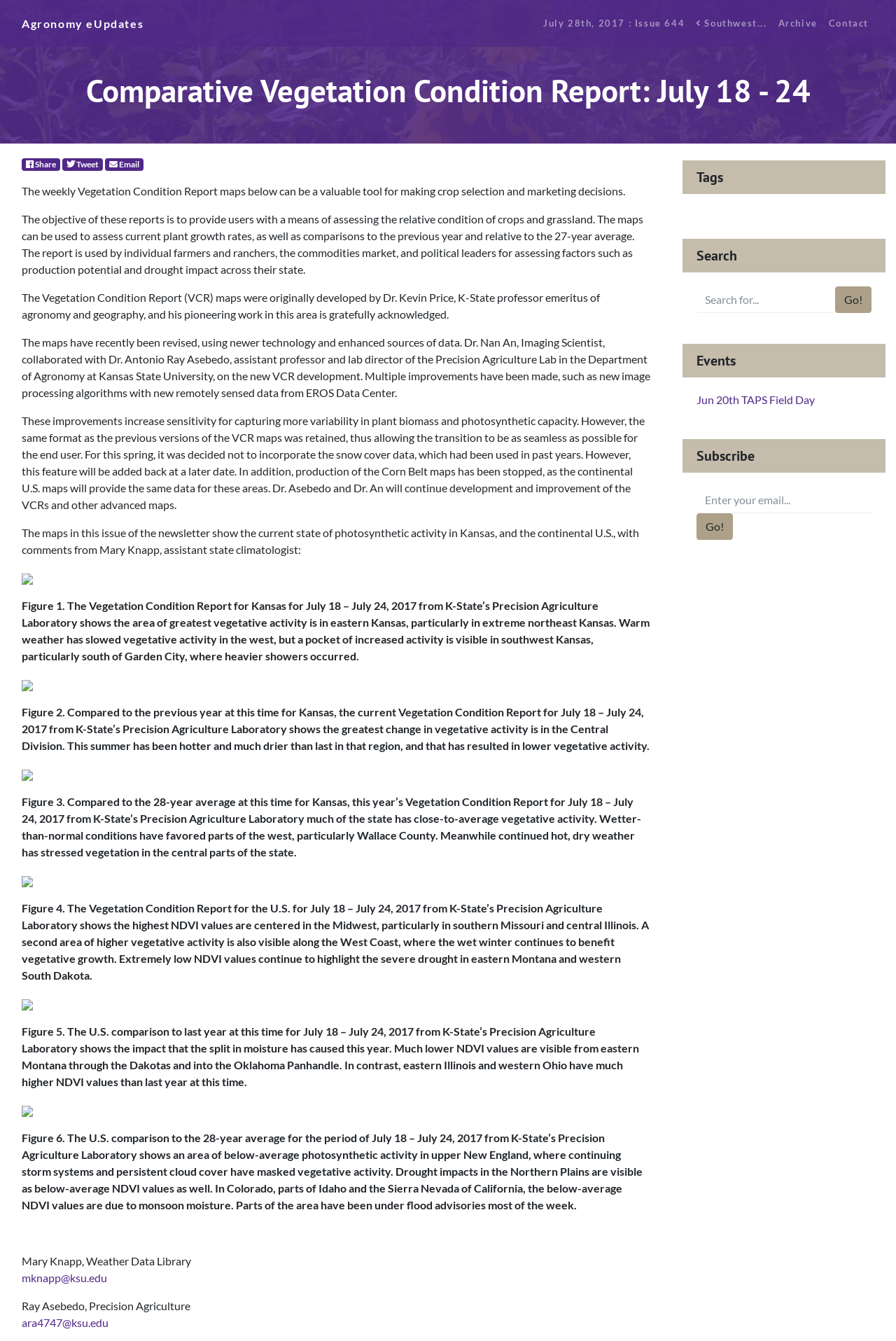Provide a one-word or brief phrase answer to the question:
What is the purpose of the Vegetation Condition Report?

Assess crop selection and marketing decisions